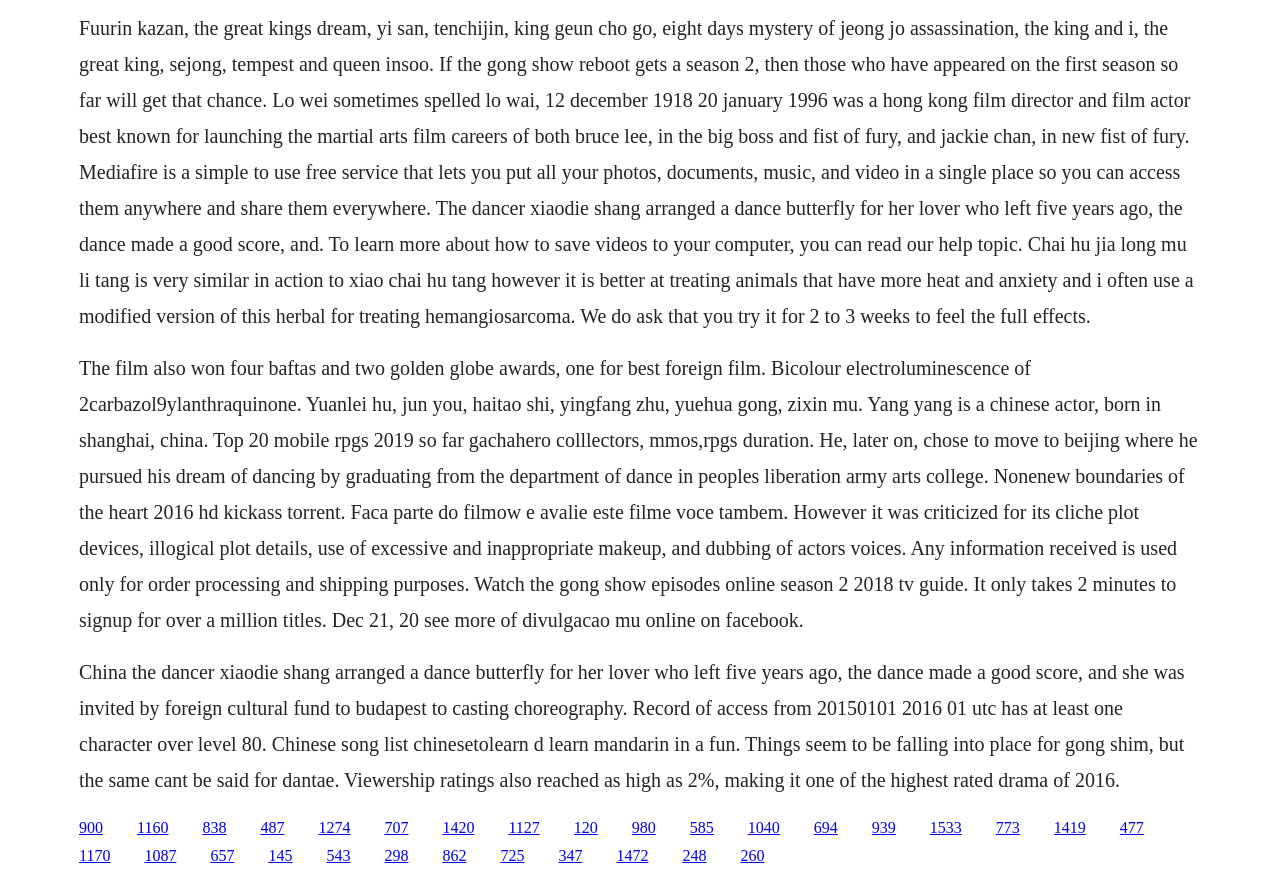Determine the bounding box coordinates of the clickable element necessary to fulfill the instruction: "Visit the webpage about Lo Wei, a Hong Kong film director and actor". Provide the coordinates as four float numbers within the 0 to 1 range, i.e., [left, top, right, bottom].

[0.107, 0.931, 0.132, 0.951]